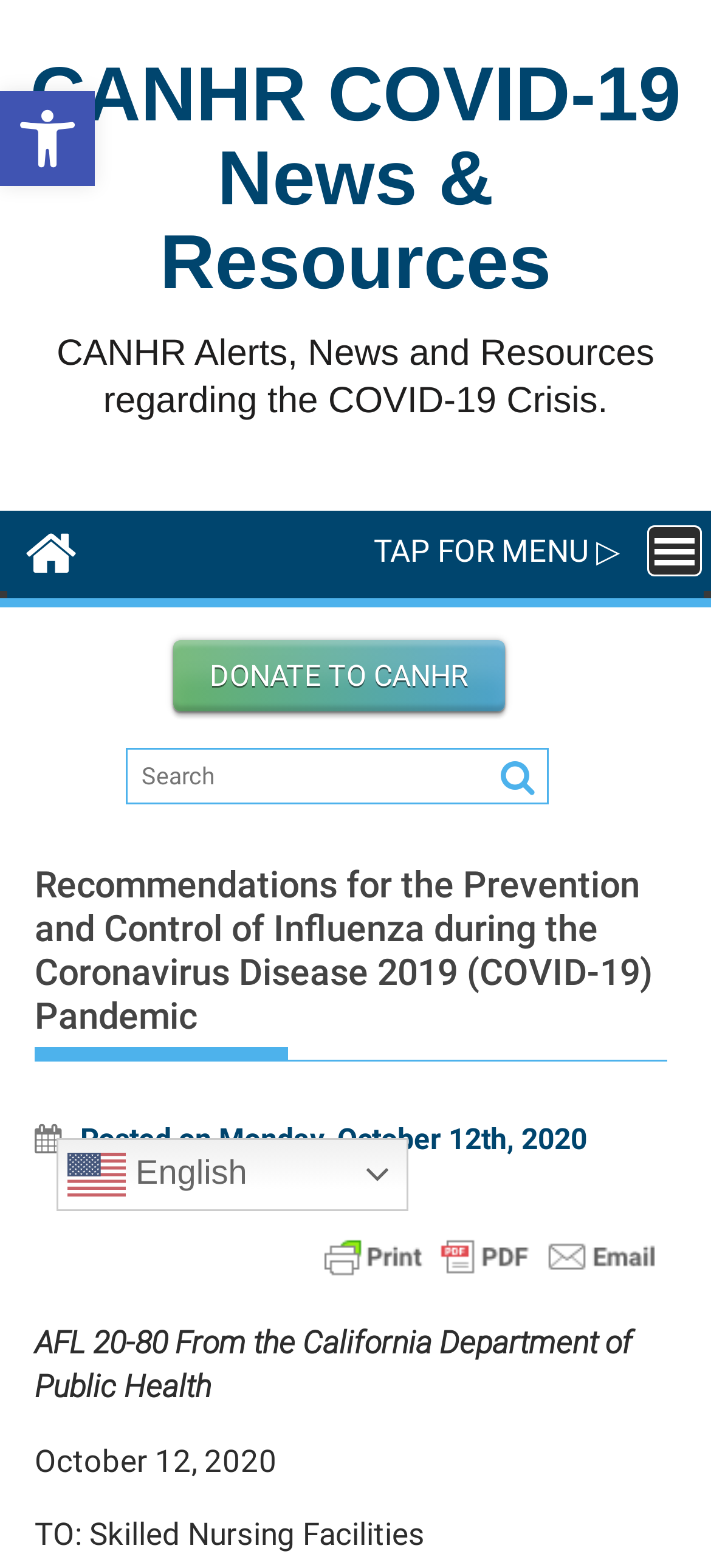Bounding box coordinates must be specified in the format (top-left x, top-left y, bottom-right x, bottom-right y). All values should be floating point numbers between 0 and 1. What are the bounding box coordinates of the UI element described as: English

[0.08, 0.726, 0.575, 0.772]